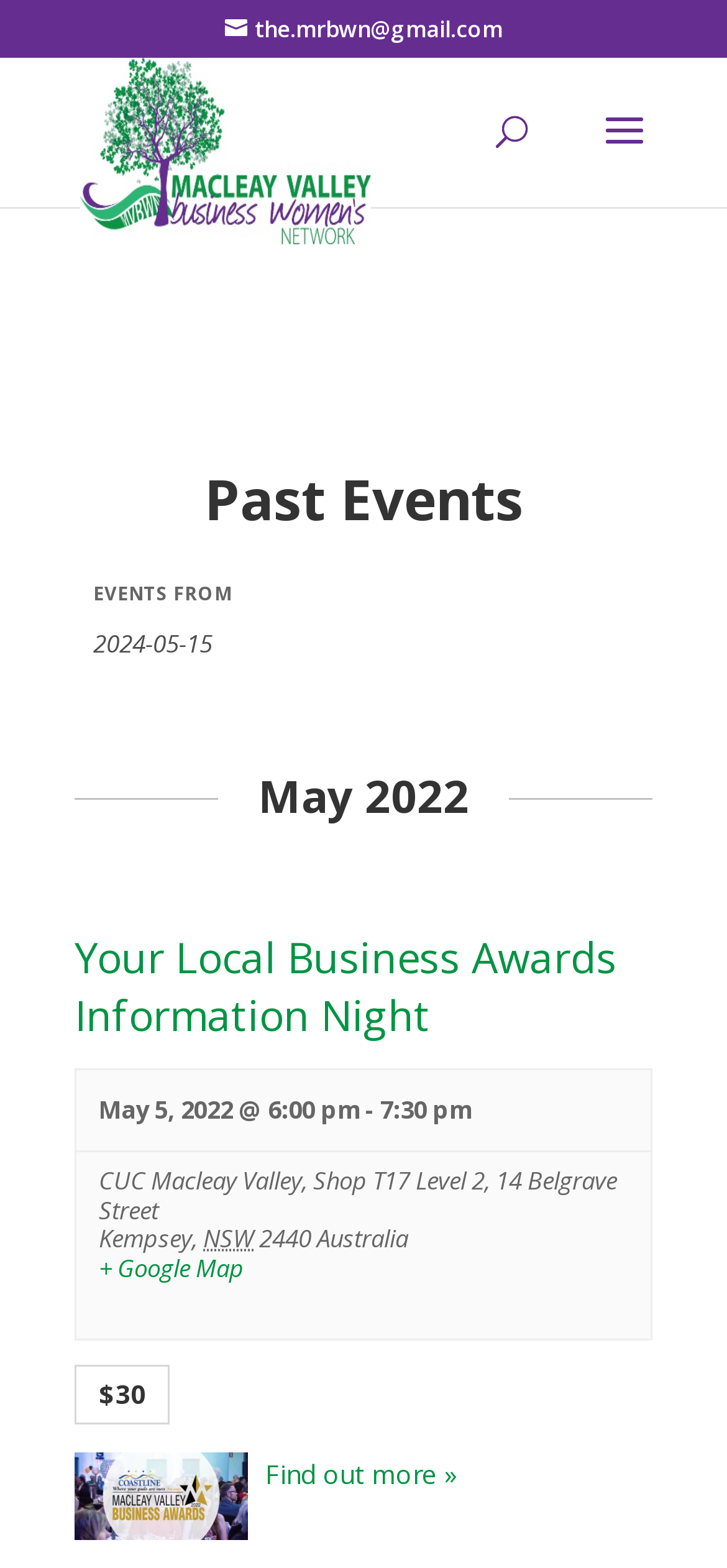What is the date of the event 'Your Local Business Awards Information Night'?
Look at the webpage screenshot and answer the question with a detailed explanation.

I found the answer by looking at the static text elements under the heading 'Your Local Business Awards Information Night', which provide the date and time of the event. The date is specified as 'May 5, 2022'.